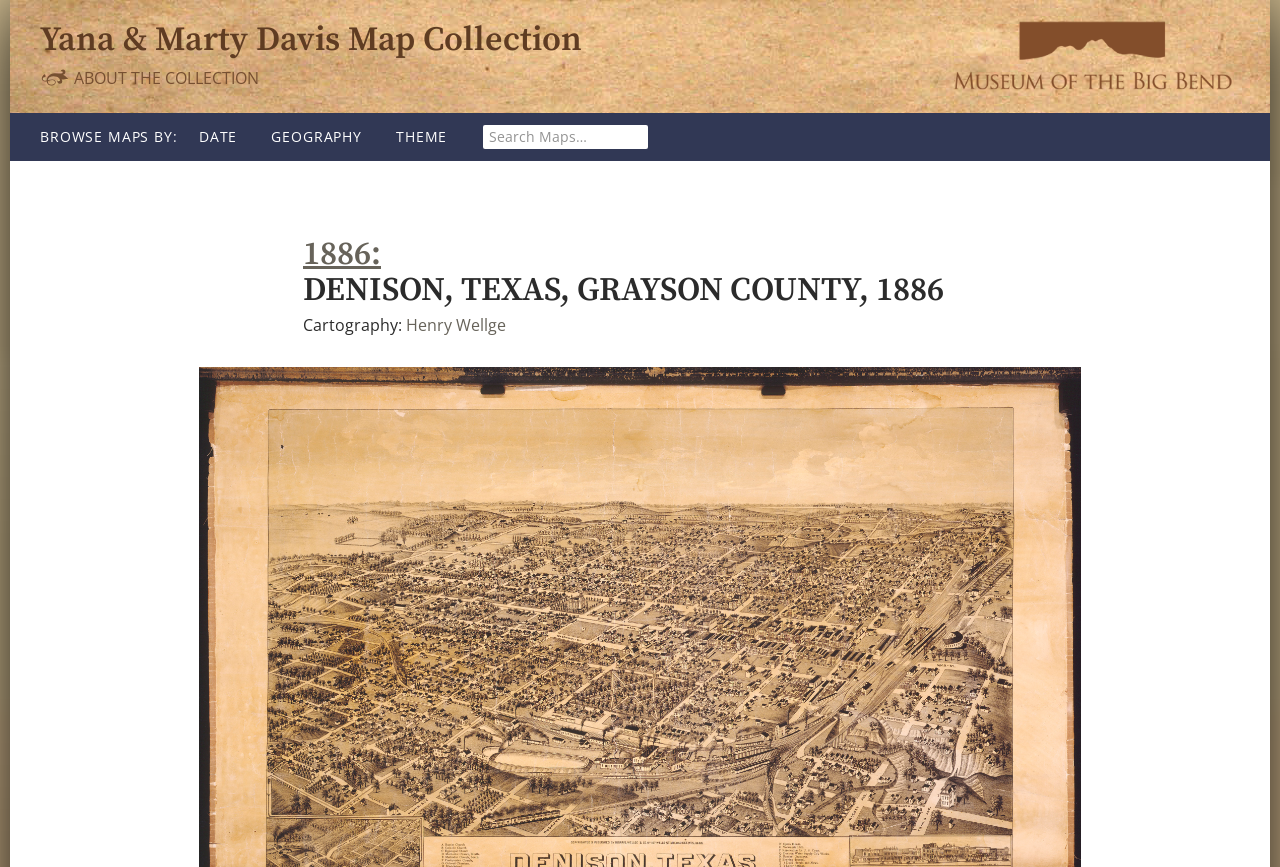Could you determine the bounding box coordinates of the clickable element to complete the instruction: "Search maps by date"? Provide the coordinates as four float numbers between 0 and 1, i.e., [left, top, right, bottom].

[0.142, 0.13, 0.195, 0.187]